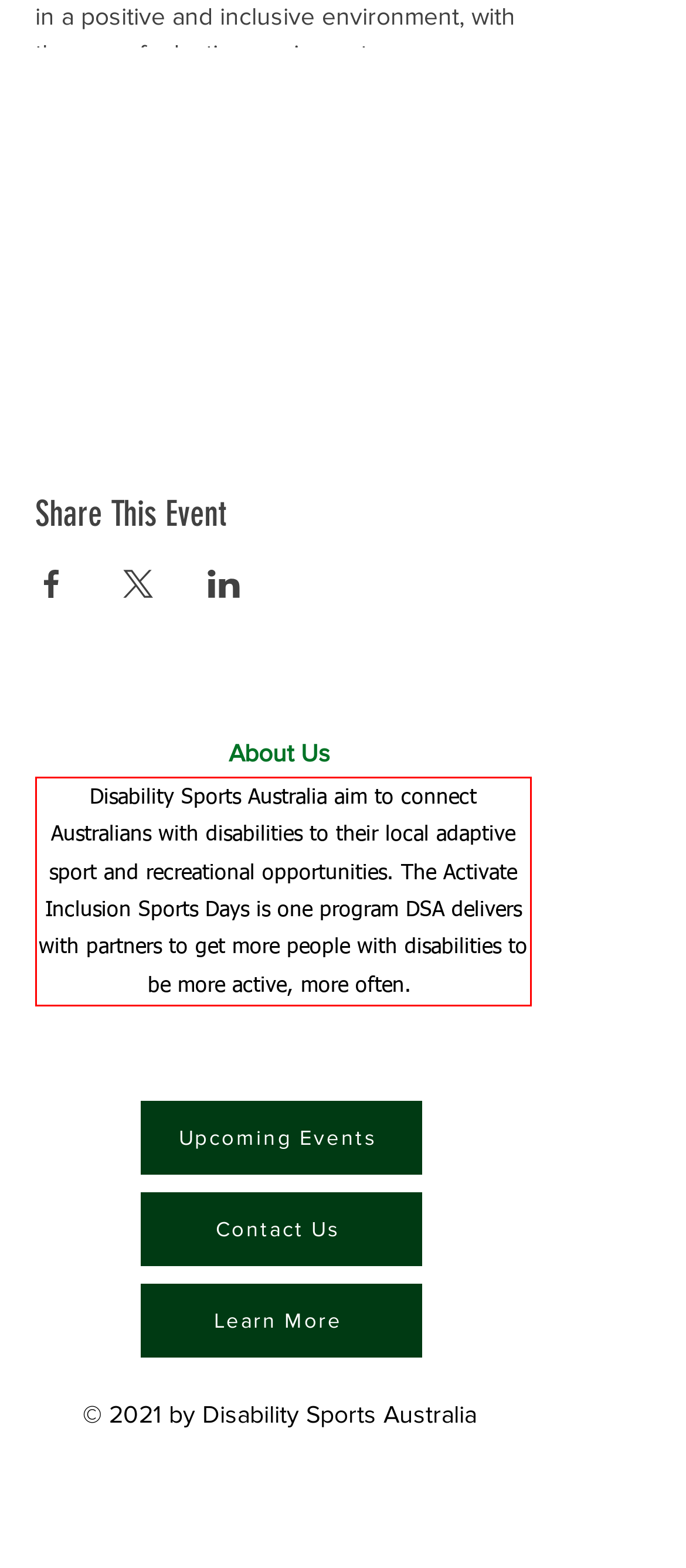Your task is to recognize and extract the text content from the UI element enclosed in the red bounding box on the webpage screenshot.

Disability Sports Australia aim to connect Australians with disabilities to their local adaptive sport and recreational opportunities. The Activate Inclusion Sports Days is one program DSA delivers with partners to get more people with disabilities to be more active, more often.